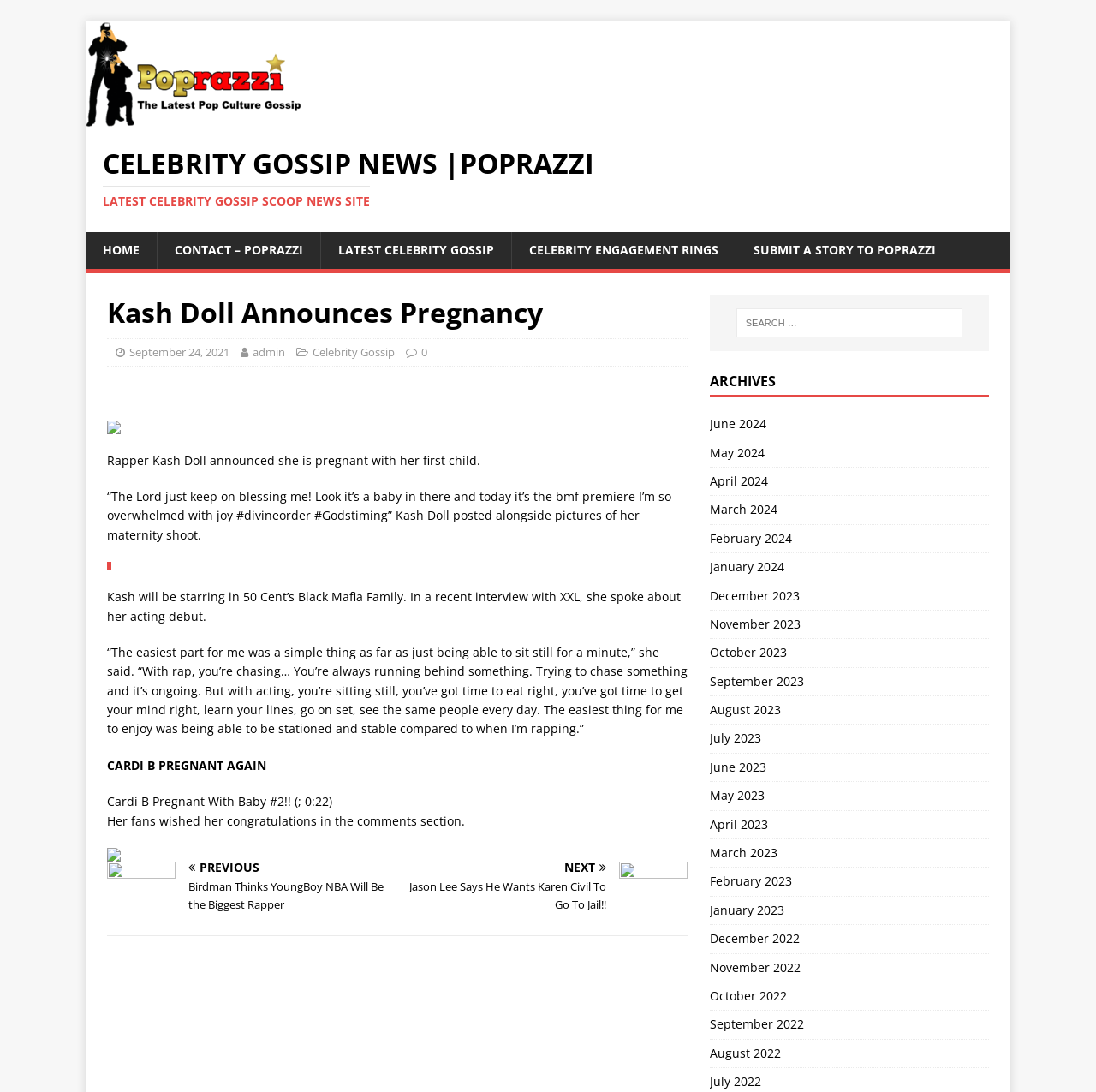Please determine the bounding box coordinates of the clickable area required to carry out the following instruction: "Search for something". The coordinates must be four float numbers between 0 and 1, represented as [left, top, right, bottom].

[0.672, 0.282, 0.878, 0.309]